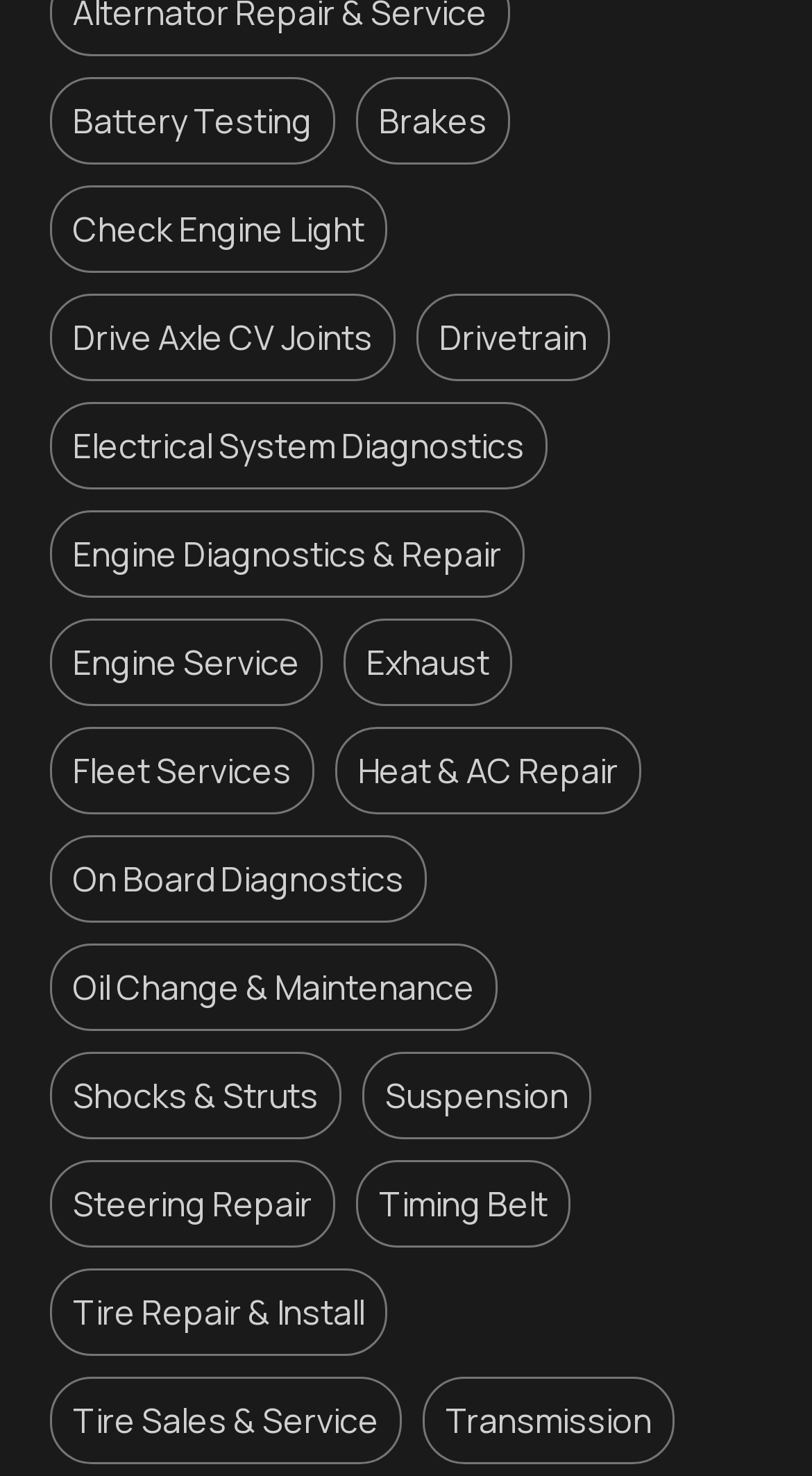Please predict the bounding box coordinates of the element's region where a click is necessary to complete the following instruction: "Check the Battery Testing service". The coordinates should be represented by four float numbers between 0 and 1, i.e., [left, top, right, bottom].

[0.062, 0.053, 0.413, 0.112]